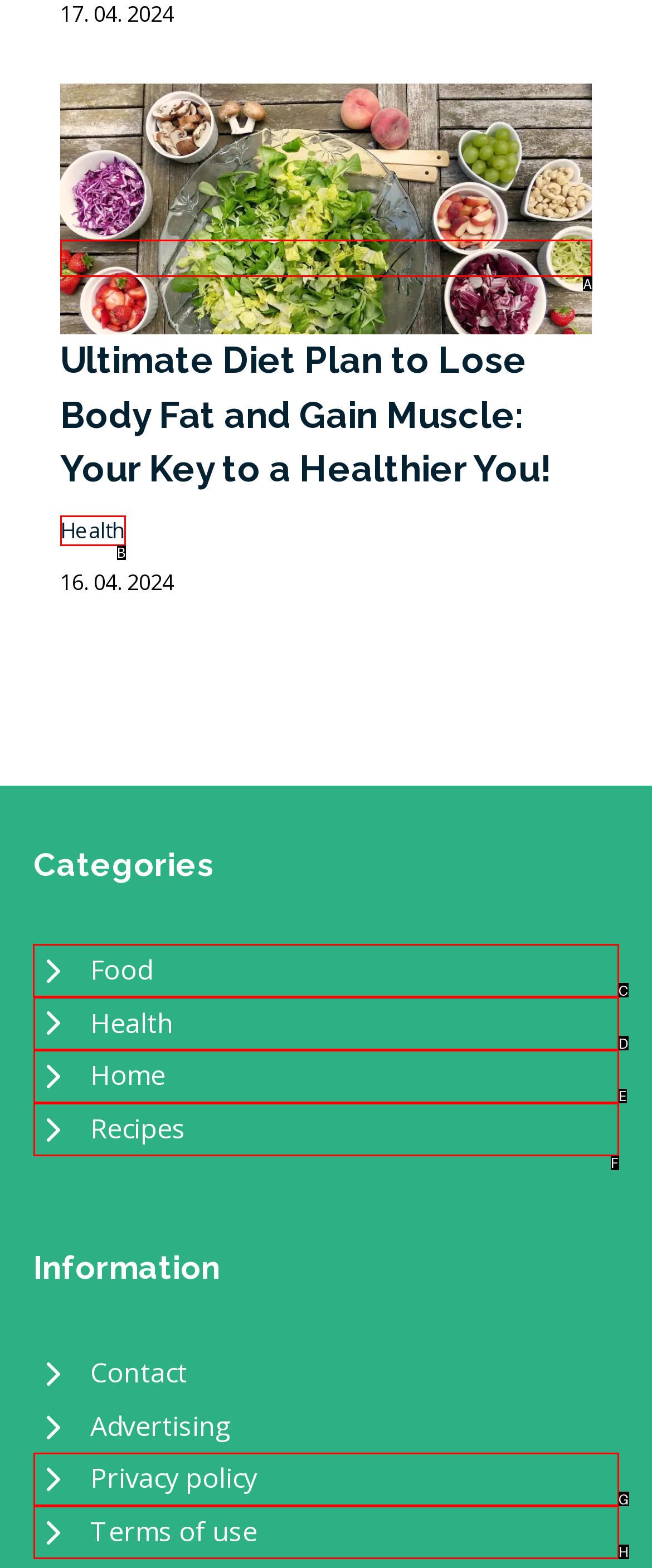Determine which HTML element should be clicked for this task: Visit the food section
Provide the option's letter from the available choices.

C